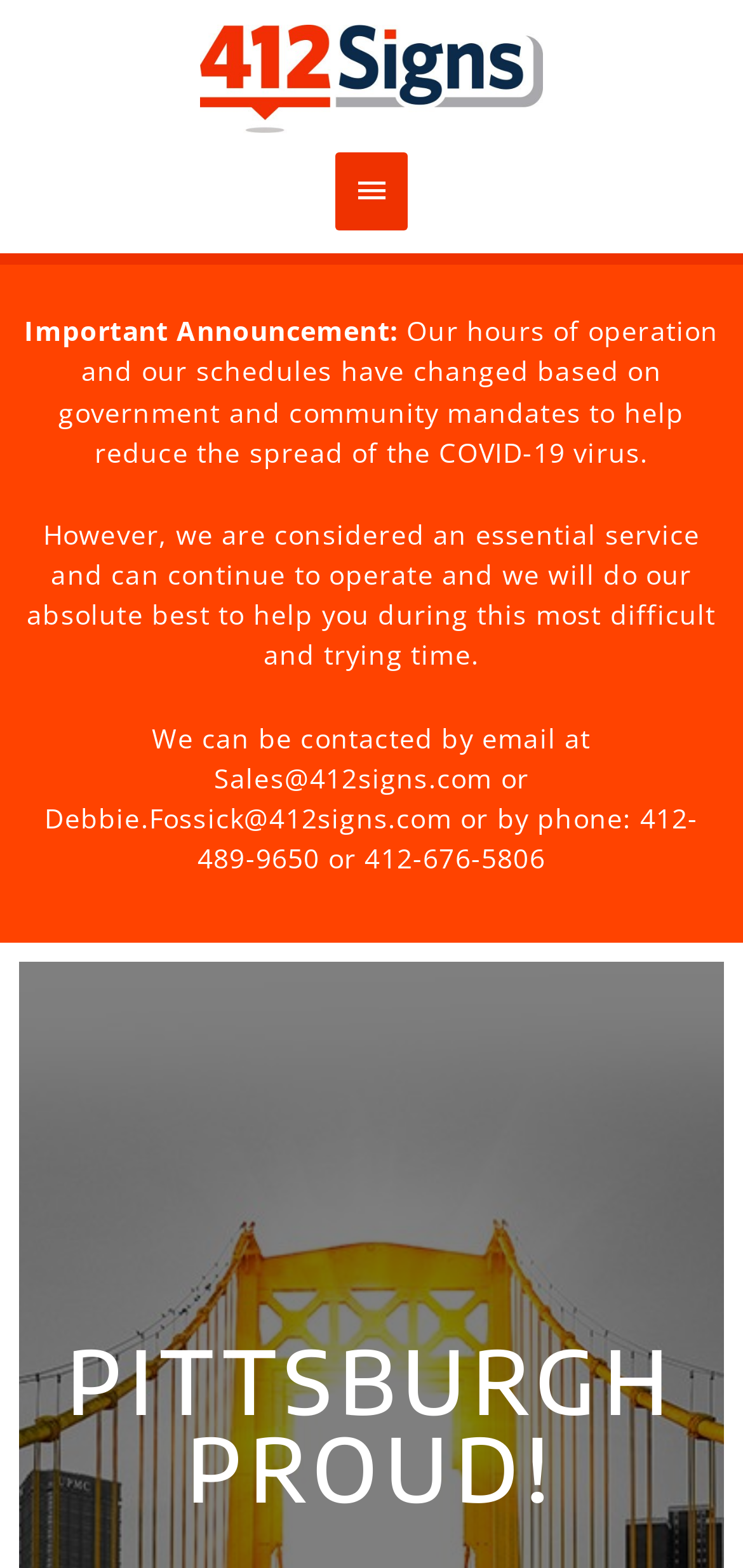What is the company's email address?
Carefully analyze the image and provide a detailed answer to the question.

I found the email address by looking at the text content of the webpage, specifically the section that says 'We can be contacted by email at' and then finding the link 'Sales@412signs.com' which is the email address.